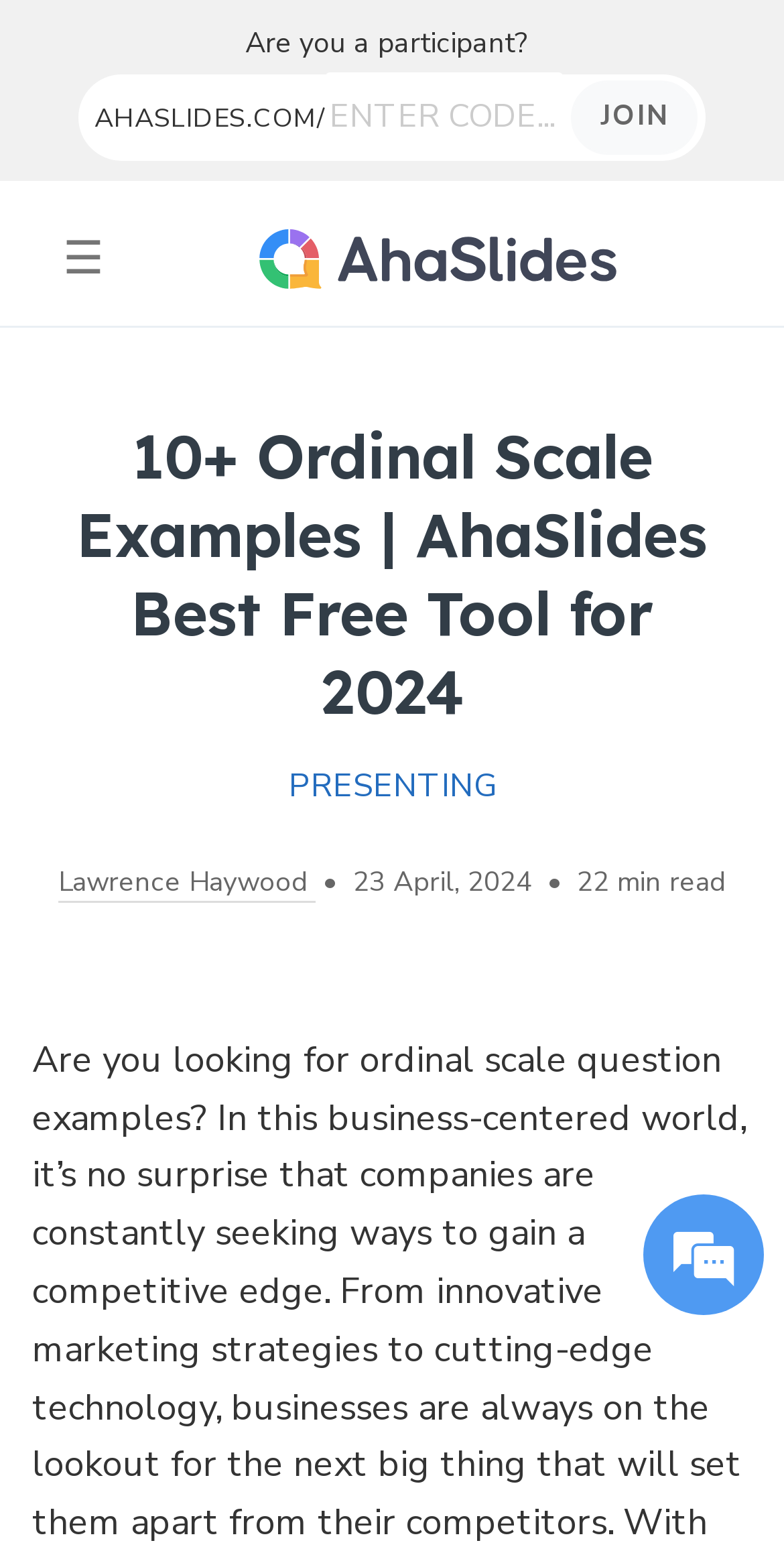Identify the bounding box for the UI element that is described as follows: "Presenting".

[0.368, 0.493, 0.632, 0.521]